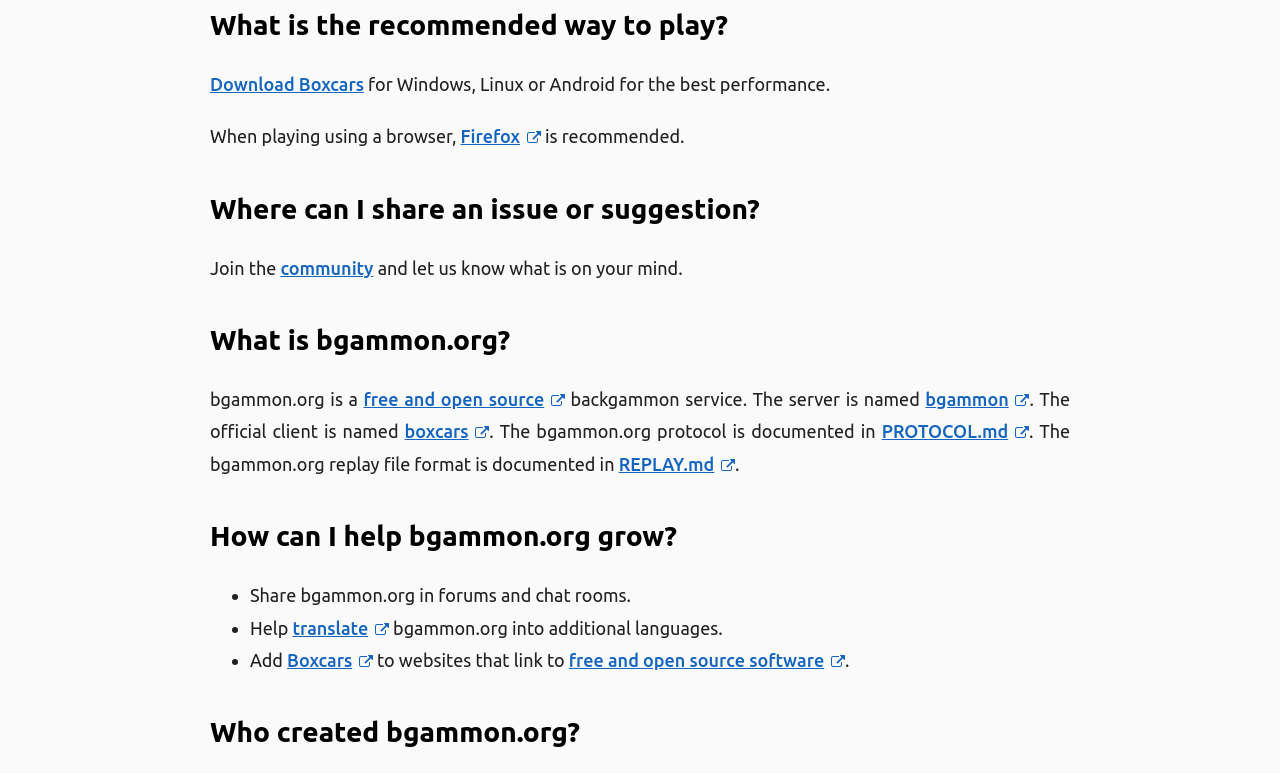Where can I share an issue or suggestion?
Provide a fully detailed and comprehensive answer to the question.

The webpage mentions joining the community to share an issue or suggestion, which indicates that it is the platform for discussing problems or ideas.